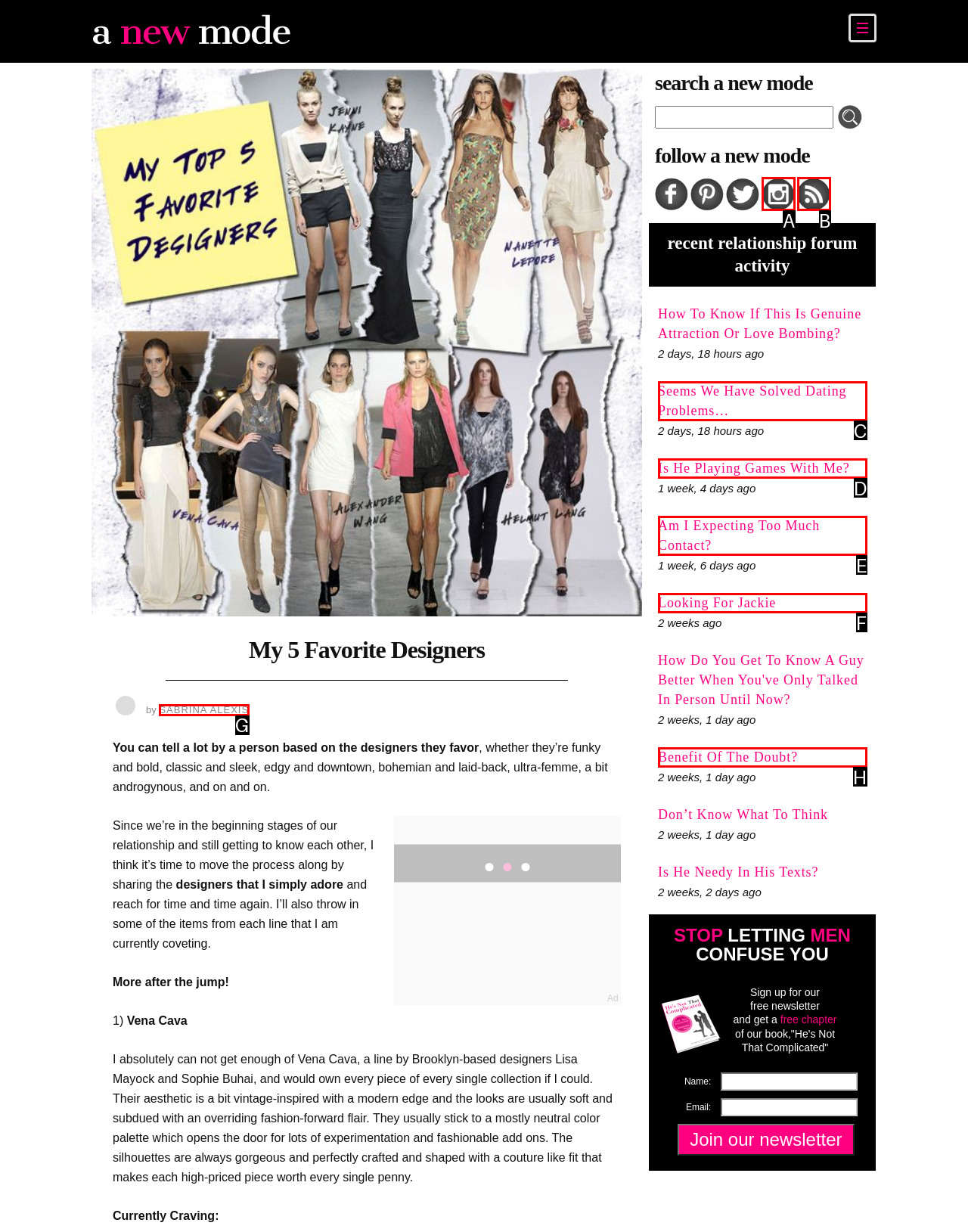Identify the HTML element that matches the description: Sabrina Alexis. Provide the letter of the correct option from the choices.

G